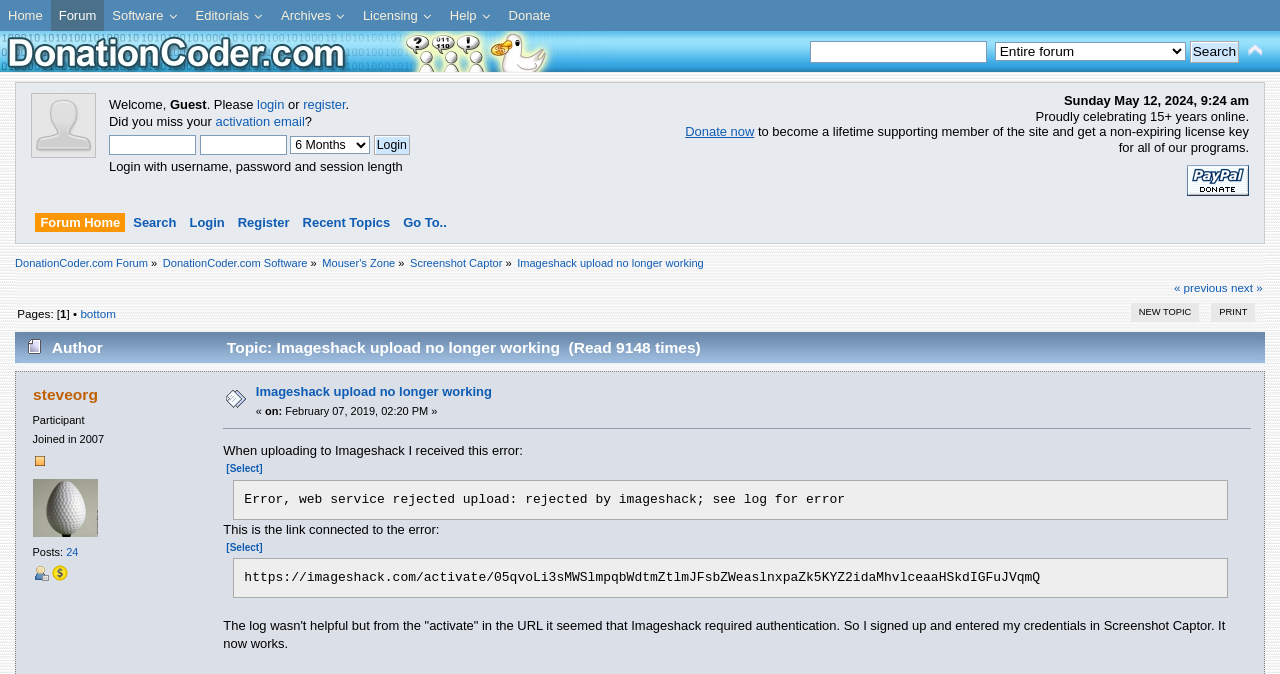Using the webpage screenshot and the element description Imageshack upload no longer working, determine the bounding box coordinates. Specify the coordinates in the format (top-left x, top-left y, bottom-right x, bottom-right y) with values ranging from 0 to 1.

[0.404, 0.381, 0.55, 0.398]